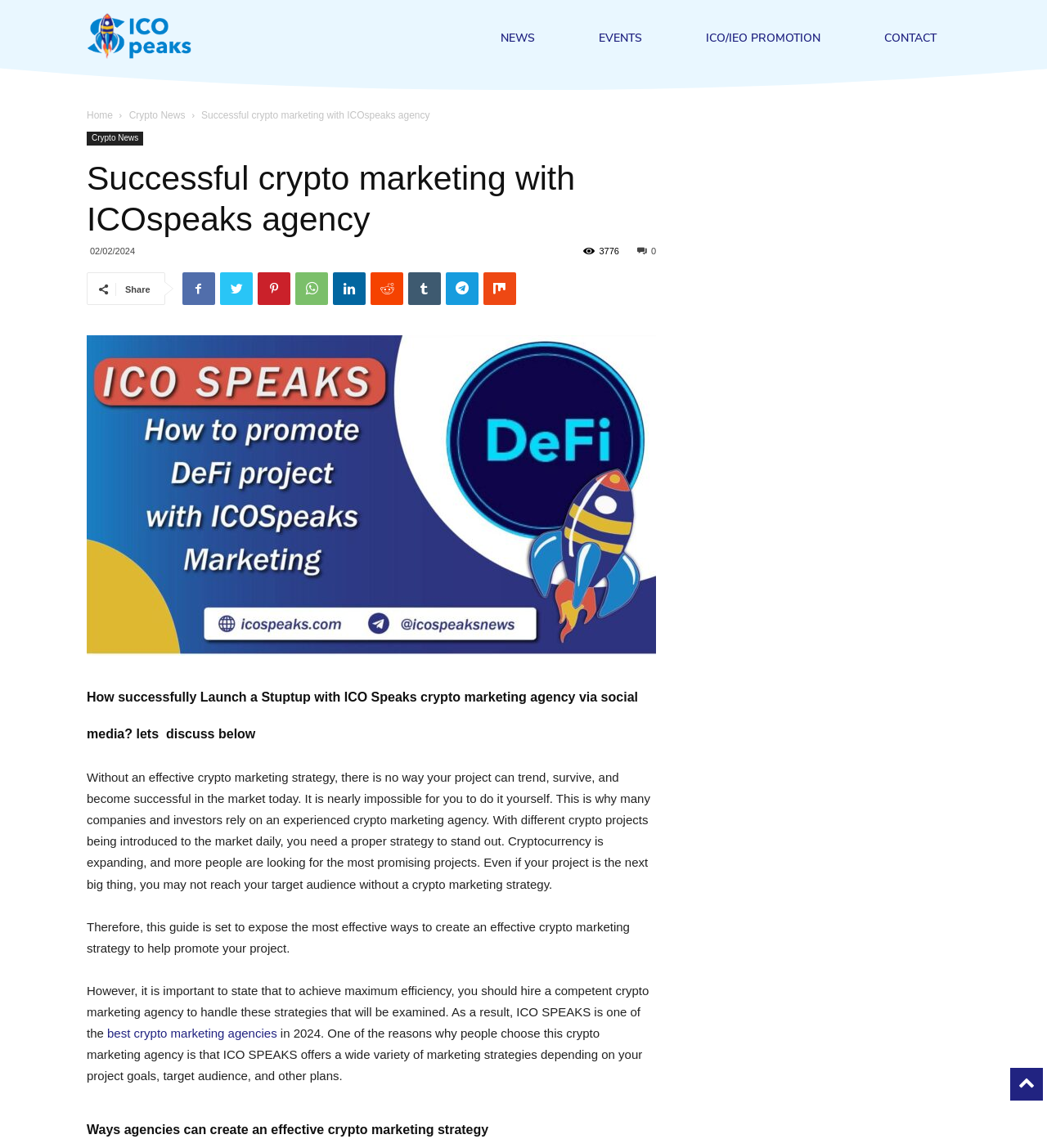Using the description "best crypto marketing agencies", predict the bounding box of the relevant HTML element.

[0.102, 0.894, 0.265, 0.906]